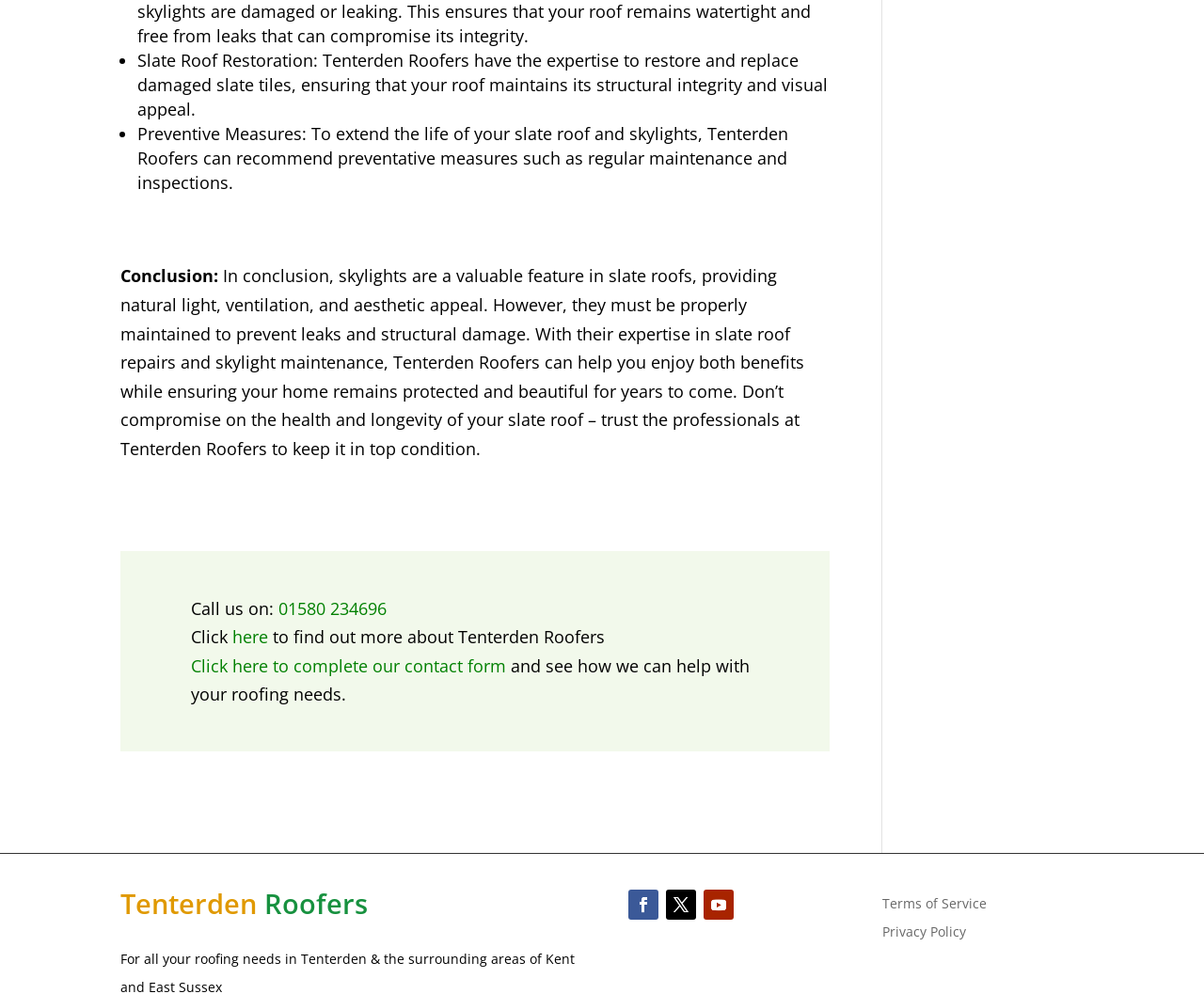Please find the bounding box coordinates of the element that must be clicked to perform the given instruction: "Complete the contact form". The coordinates should be four float numbers from 0 to 1, i.e., [left, top, right, bottom].

[0.159, 0.658, 0.421, 0.681]